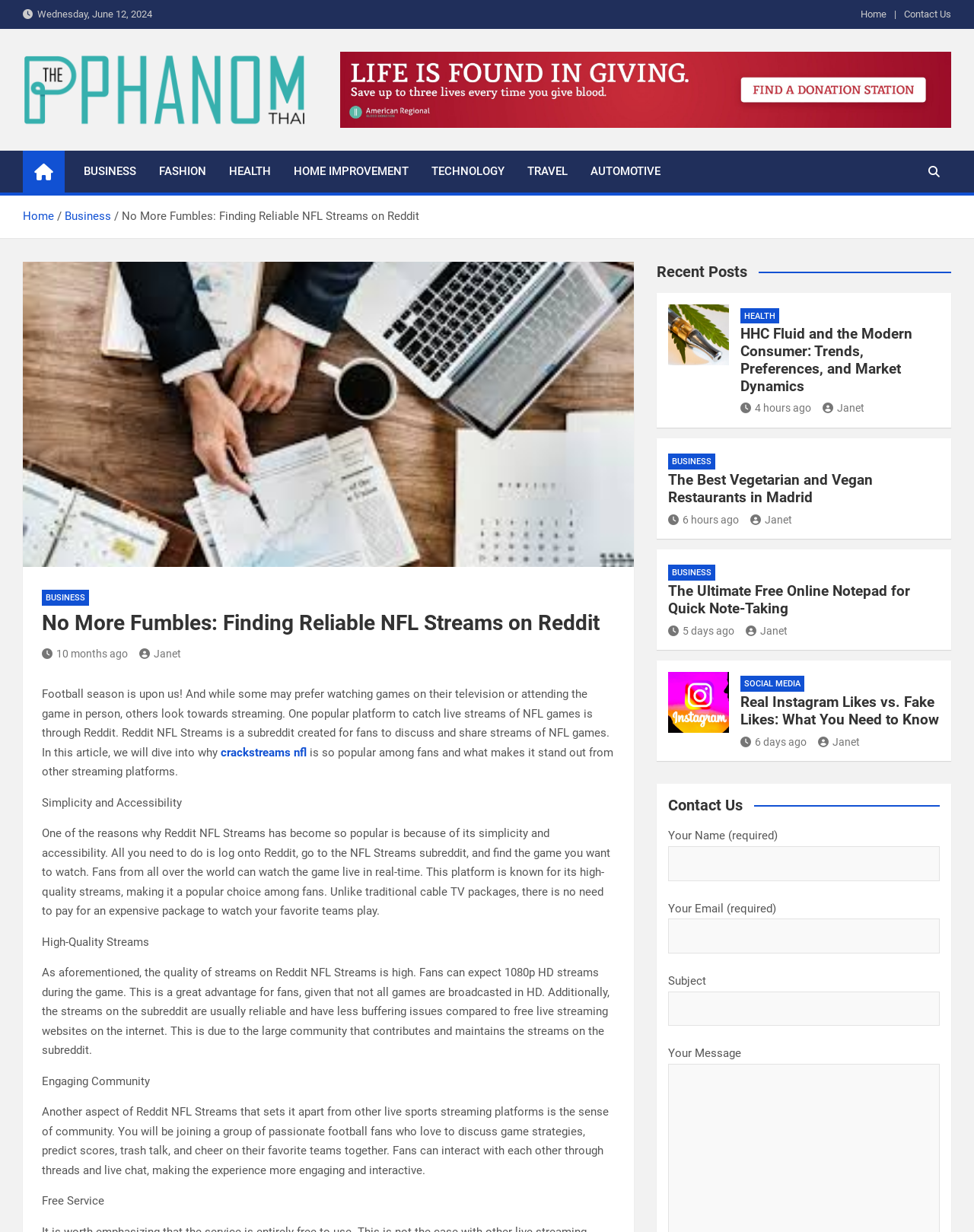Please specify the bounding box coordinates of the area that should be clicked to accomplish the following instruction: "Enter your name in the 'Your Name (required)' field". The coordinates should consist of four float numbers between 0 and 1, i.e., [left, top, right, bottom].

[0.686, 0.687, 0.965, 0.715]